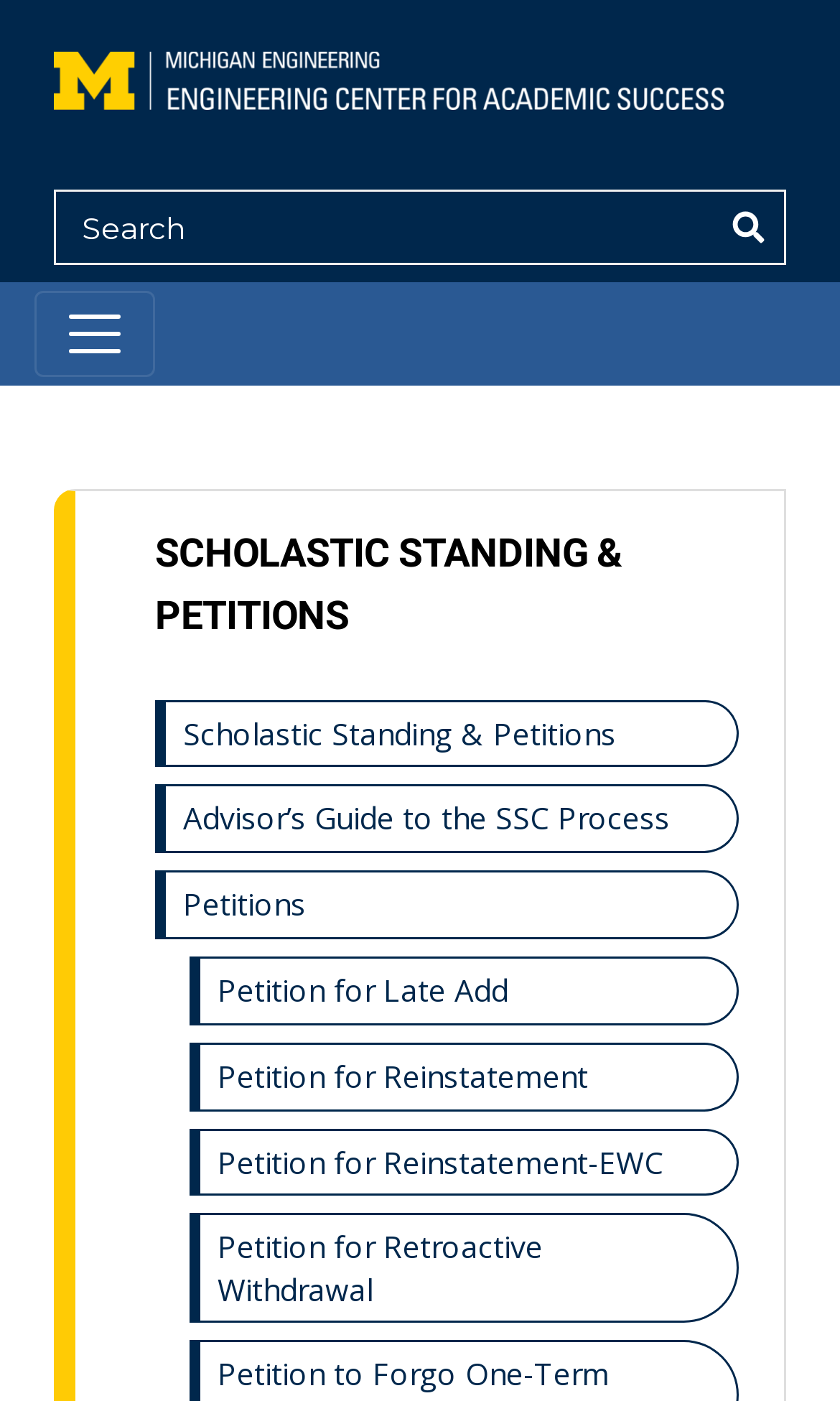Based on the element description Petition for Reinstatement, identify the bounding box of the UI element in the given webpage screenshot. The coordinates should be in the format (top-left x, top-left y, bottom-right x, bottom-right y) and must be between 0 and 1.

[0.238, 0.745, 0.721, 0.79]